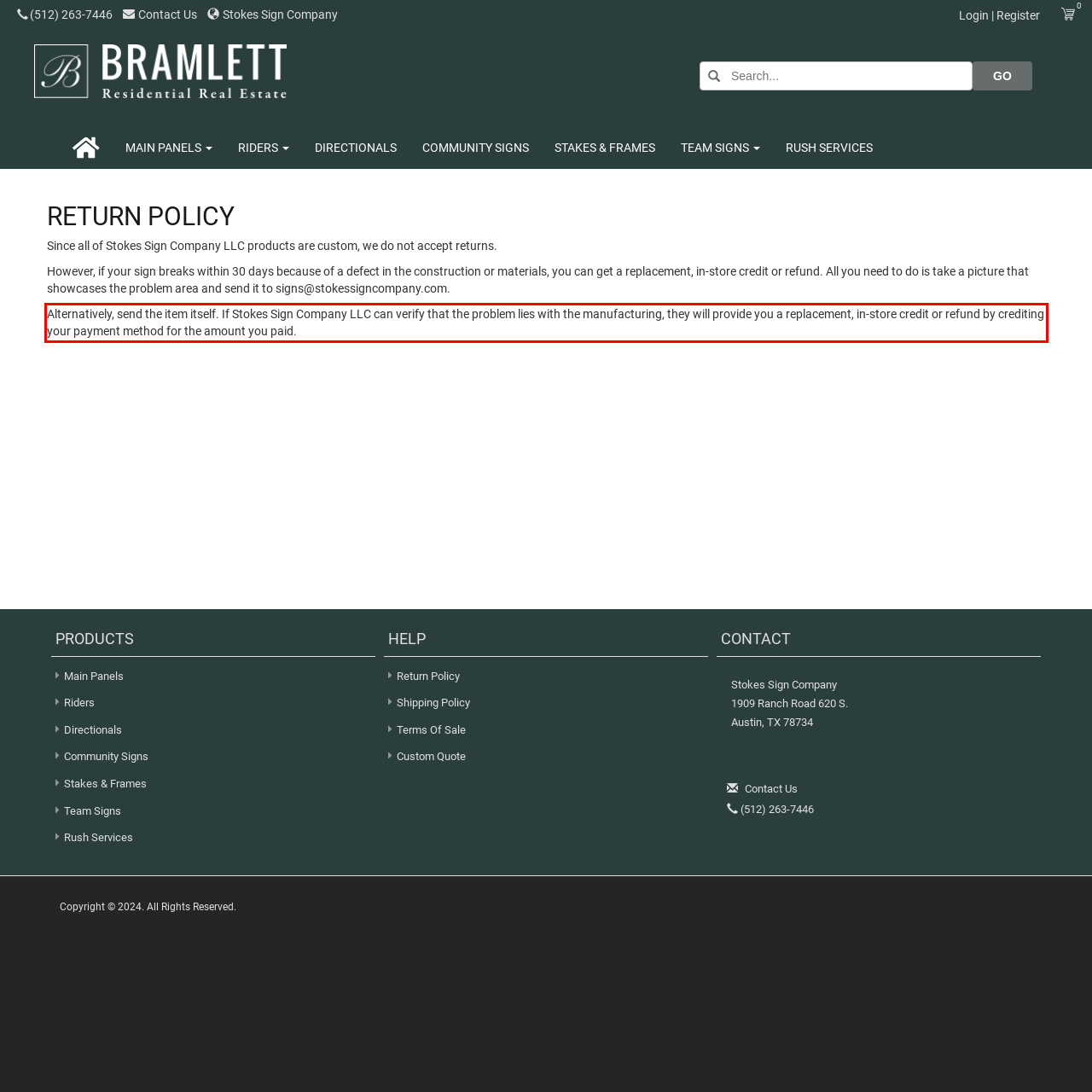You are provided with a screenshot of a webpage containing a red bounding box. Please extract the text enclosed by this red bounding box.

Alternatively, send the item itself. If Stokes Sign Company LLC can verify that the problem lies with the manufacturing, they will provide you a replacement, in-store credit or refund by crediting your payment method for the amount you paid.